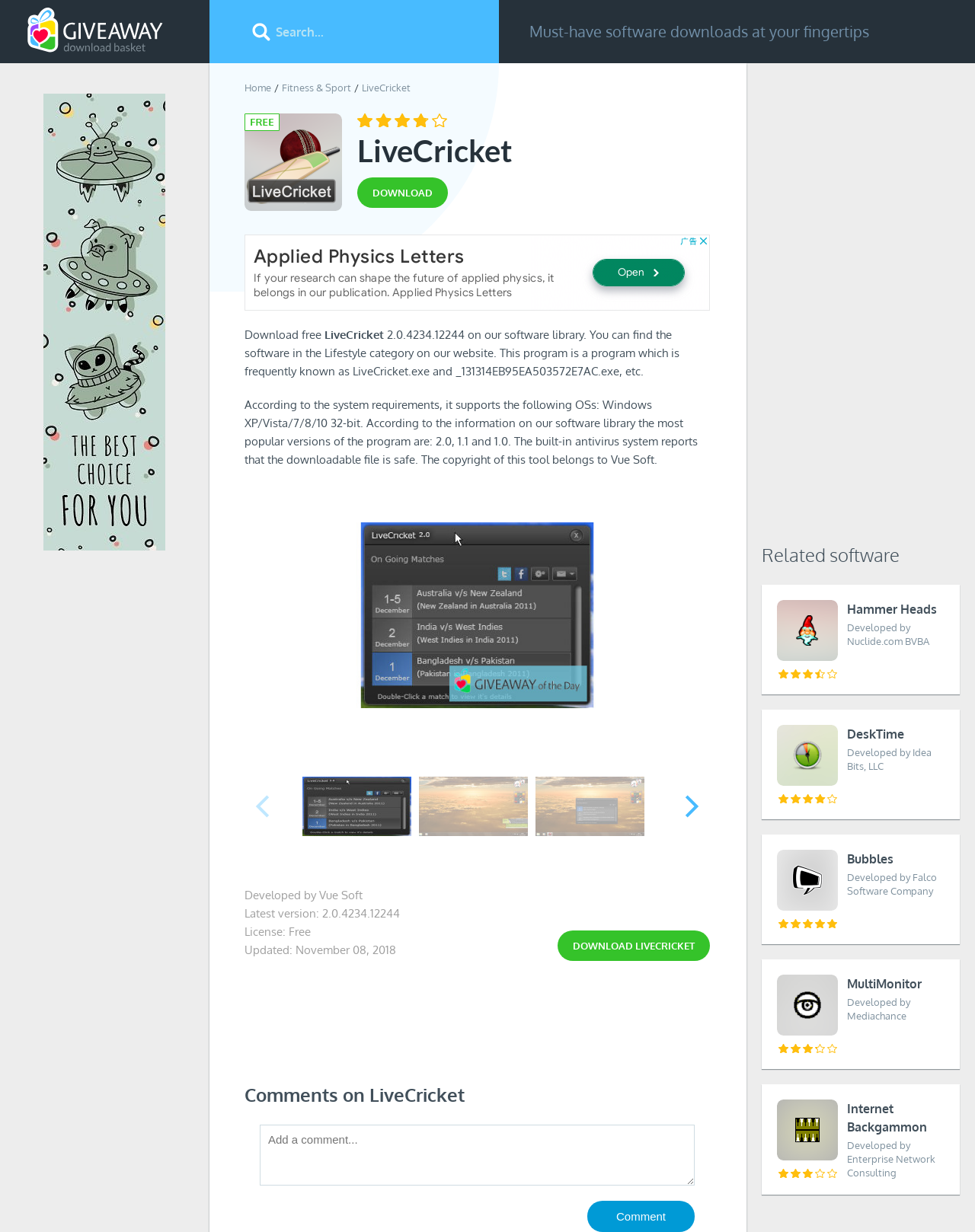Analyze and describe the webpage in a detailed narrative.

The webpage is primarily focused on promoting the software "LiveCricket" for Windows PC. At the top, there is a link to "Software and Games for Windows" and a search bar. Below the search bar, there is a button with no text and a static text that reads "Must-have software downloads at your fingertips". 

To the right of the search bar, there are links to "Home" and "Fitness & Sport", followed by a static text that reads "LiveCricket". Below this, there is a heading that also reads "LiveCricket" and a link to "DOWNLOAD". 

On the left side of the page, there is an iframe containing an advertisement. Below the advertisement, there are several static texts that provide information about the software, including its version, system requirements, and copyright information. 

Further down the page, there are buttons to navigate through slides, with the "Previous slide" button being disabled. Below the slide navigation buttons, there are static texts that provide additional information about the software, including its developer, latest version, license, and update date. 

On the right side of the page, there is a prominent link to "DOWNLOAD LIVECRICKET". Below this link, there is another iframe containing an advertisement. 

At the bottom of the page, there is a section for comments on LiveCricket, with a textbox to add a comment and a button to submit the comment. 

On the right side of the page, there is a section for related software, with links to several other software titles, including Hammer Heads, DeskTime, Bubbles, MultiMonitor, and Internet Backgammon.